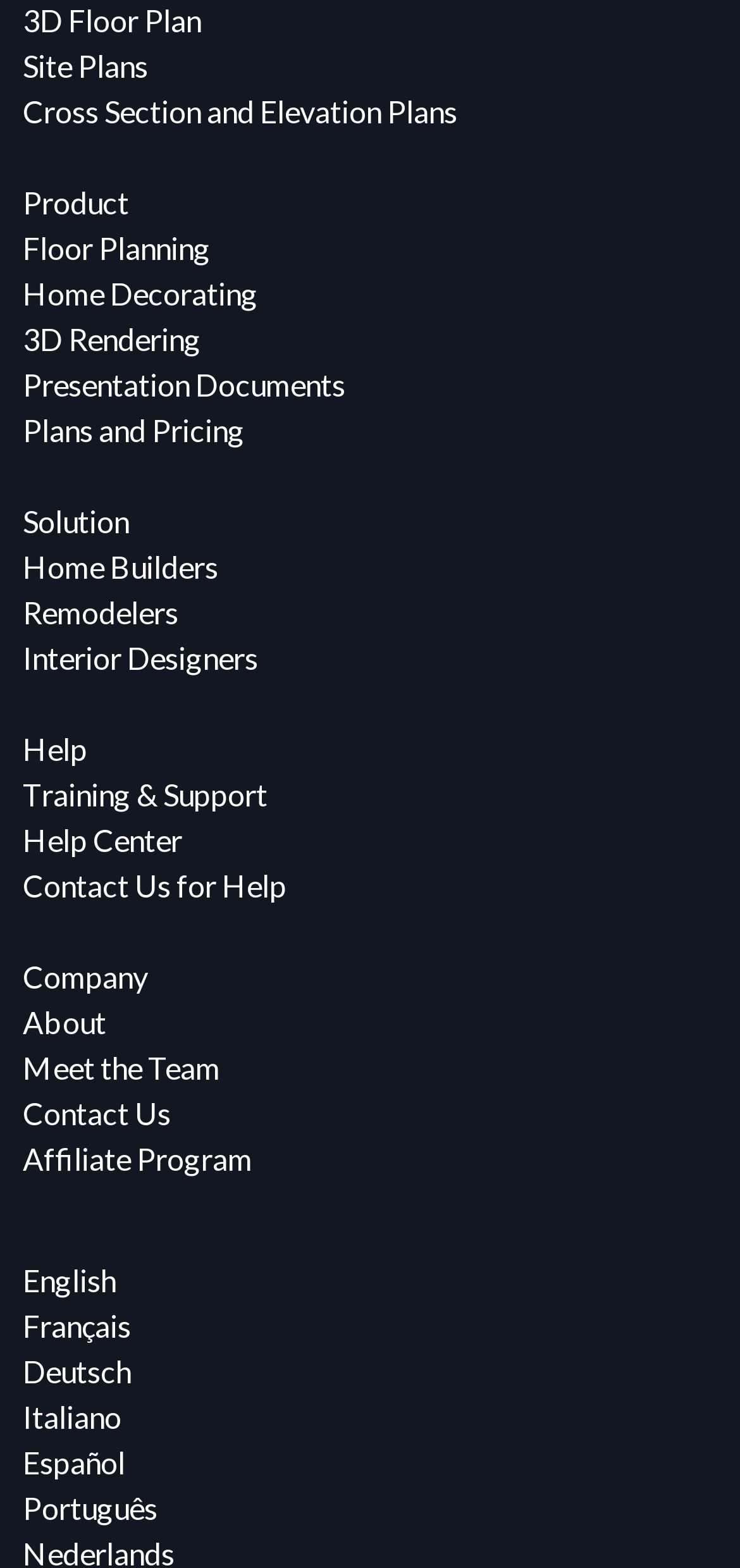Please provide a one-word or phrase answer to the question: 
What is the purpose of the 'Help' section?

Training & Support